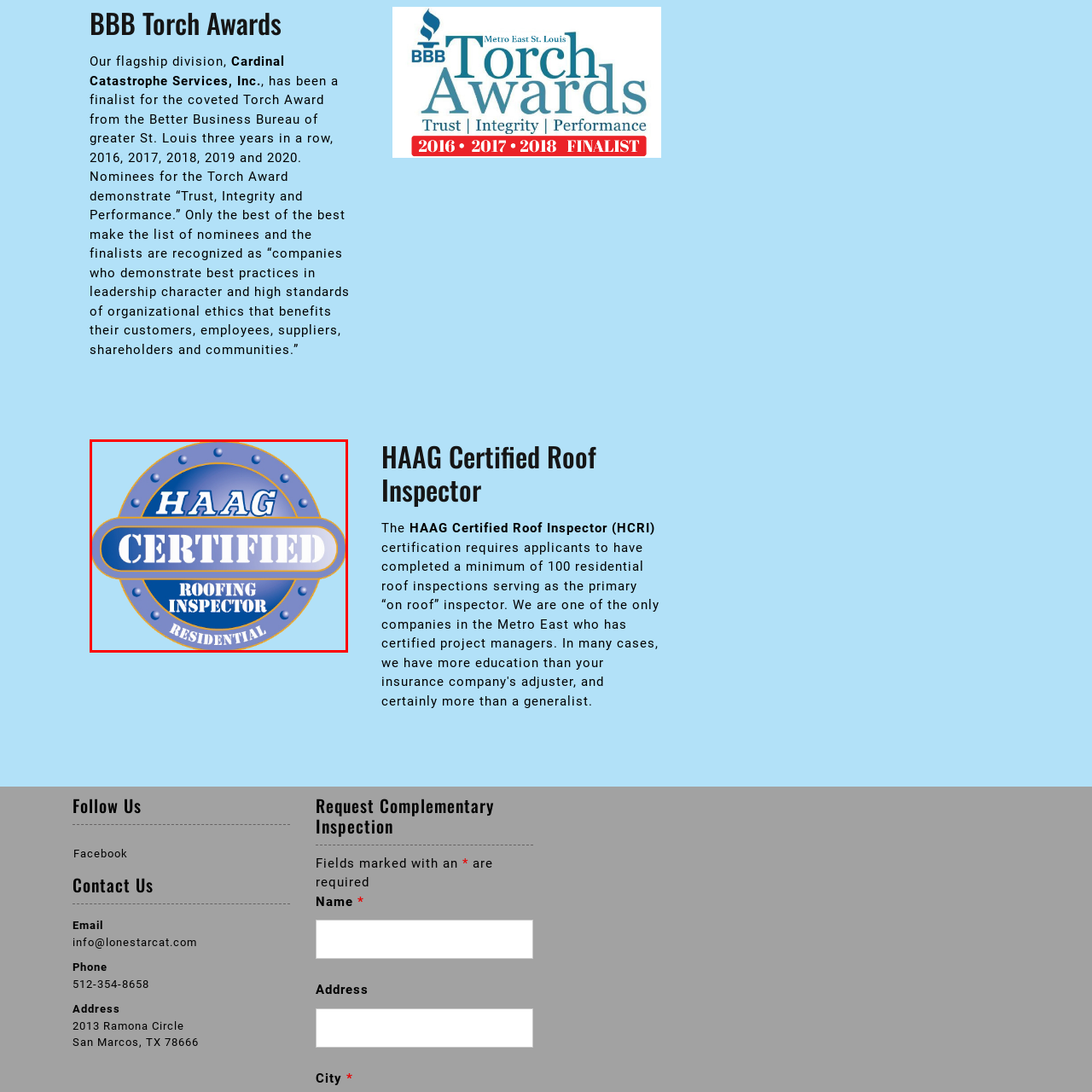View the part of the image marked by the red boundary and provide a one-word or short phrase answer to this question: 
What is the font size of 'ROOFING INSPECTOR' compared to 'HAAG CERTIFIED'?

smaller